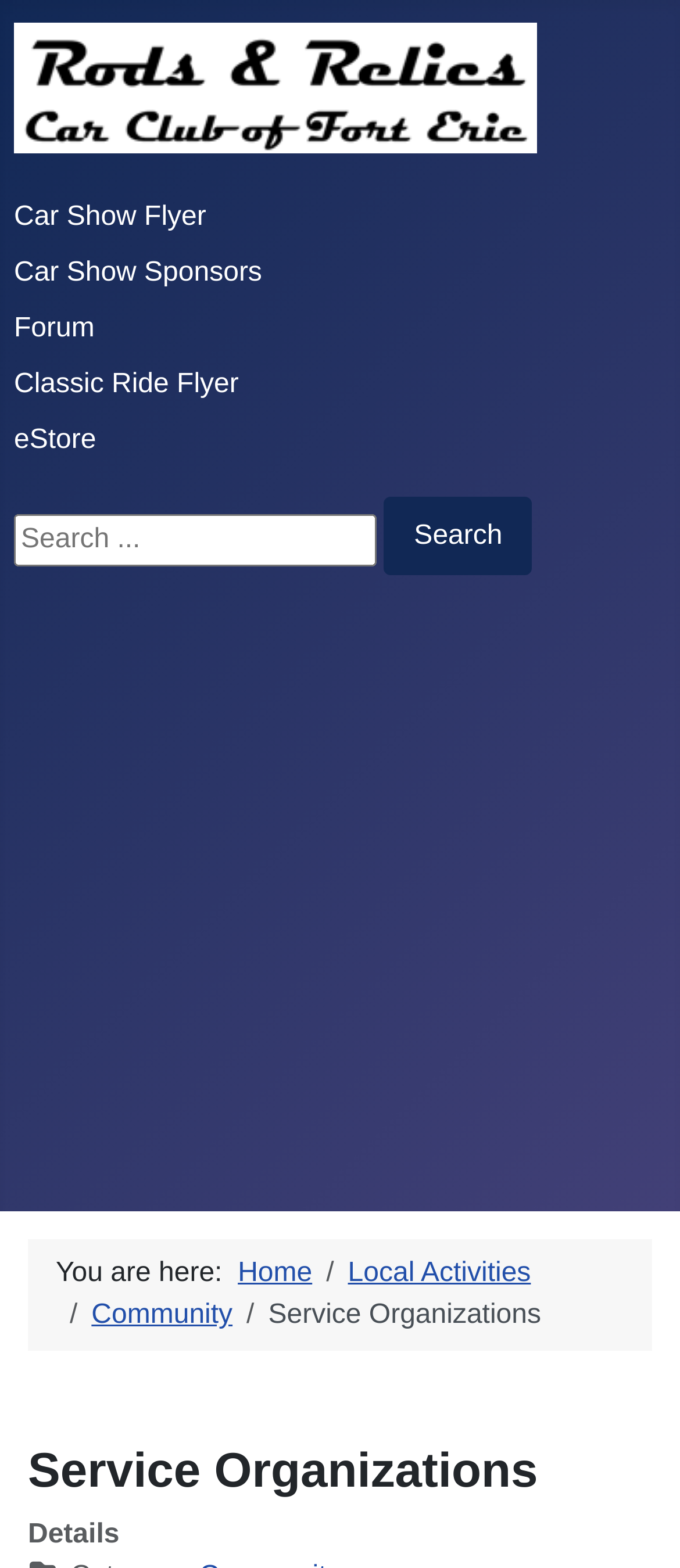Examine the image carefully and respond to the question with a detailed answer: 
What type of event is the 'Car Show Flyer' related to?

The 'Car Show Flyer' link is located near the top of the webpage, and it is likely related to a car show event, possibly organized by the Rods & Relics organization.